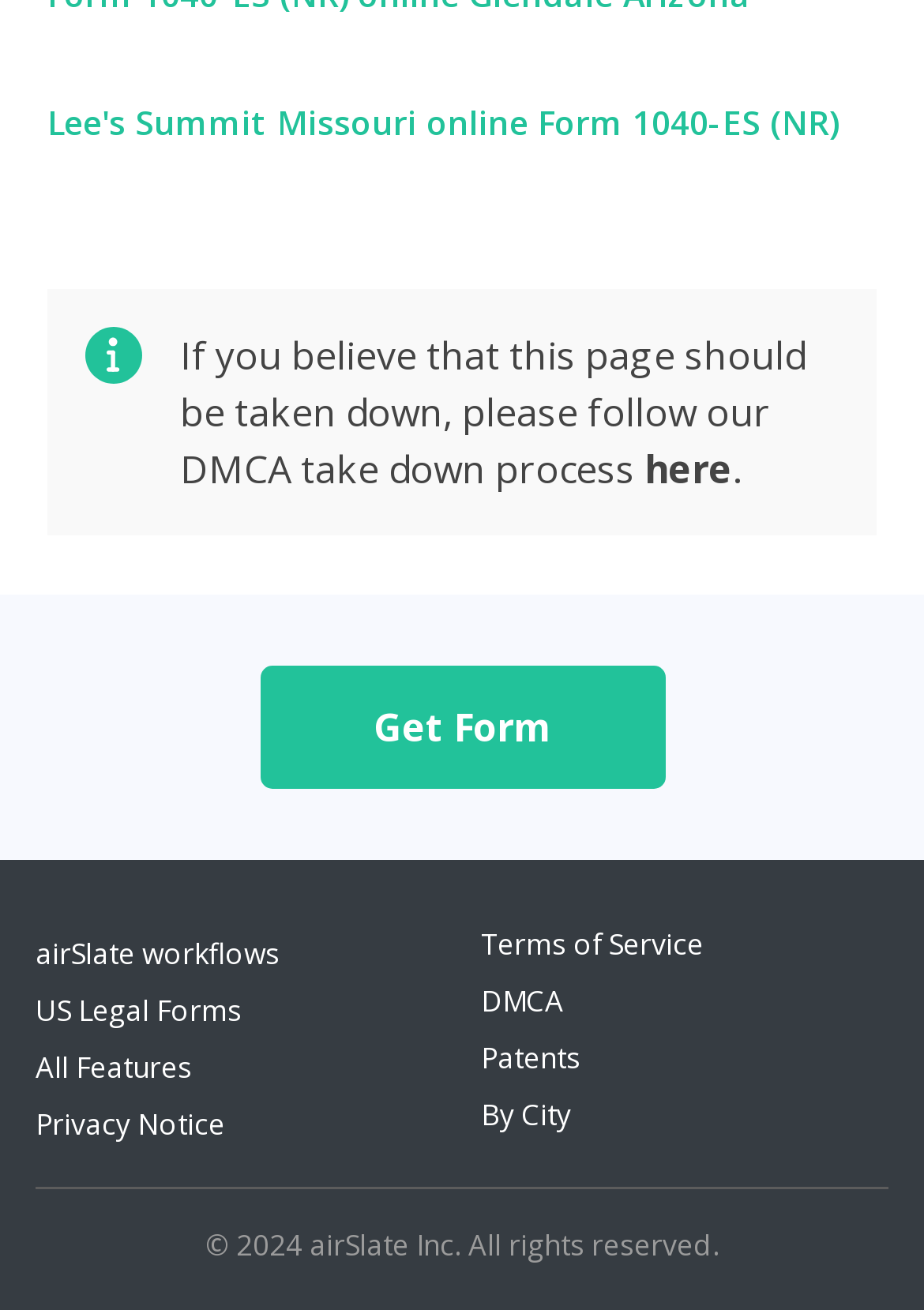Please give a one-word or short phrase response to the following question: 
What is the name of the company mentioned in the copyright notice?

airSlate Inc.